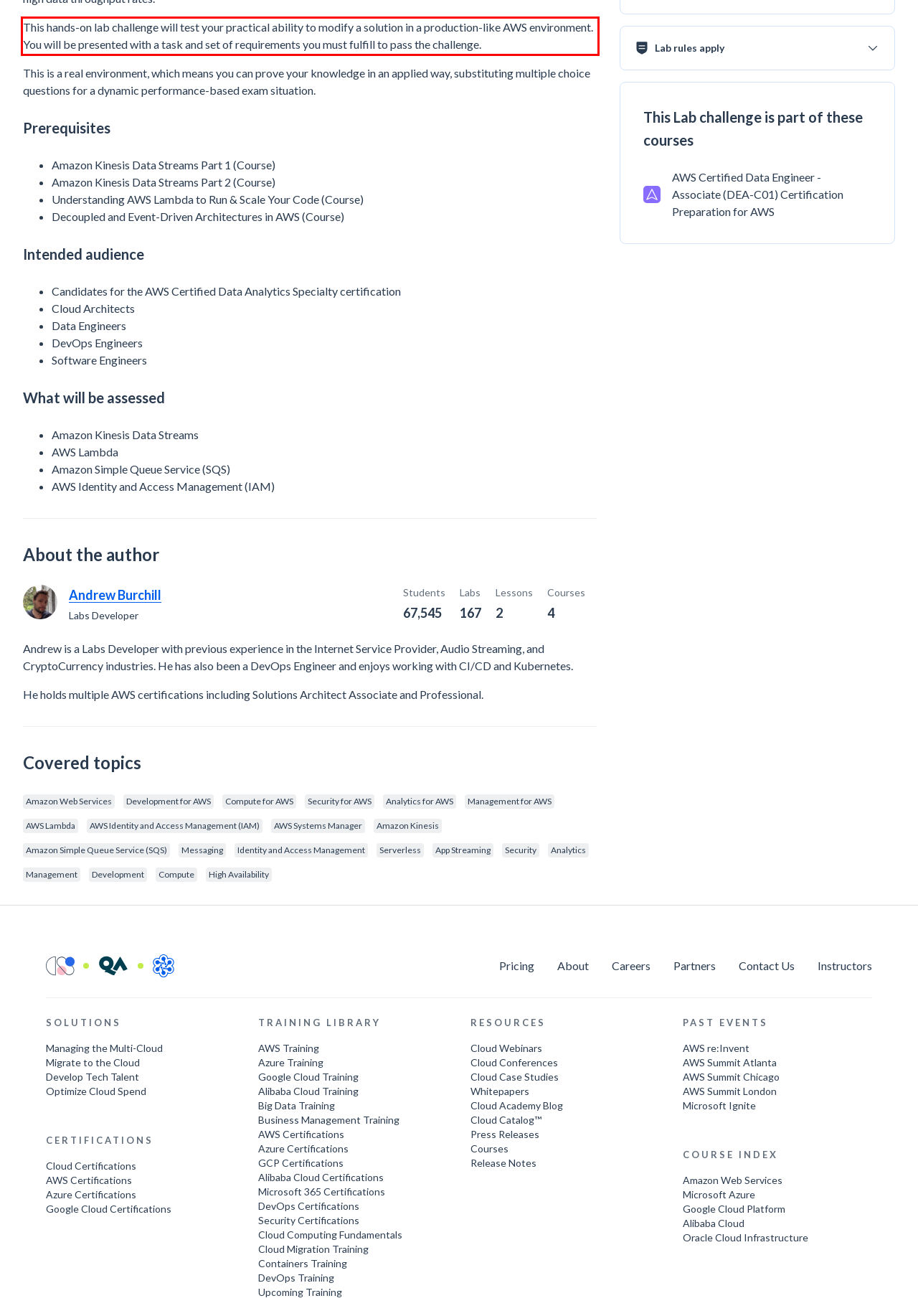Examine the webpage screenshot and use OCR to recognize and output the text within the red bounding box.

This hands-on lab challenge will test your practical ability to modify a solution in a production-like AWS environment. You will be presented with a task and set of requirements you must fulfill to pass the challenge.